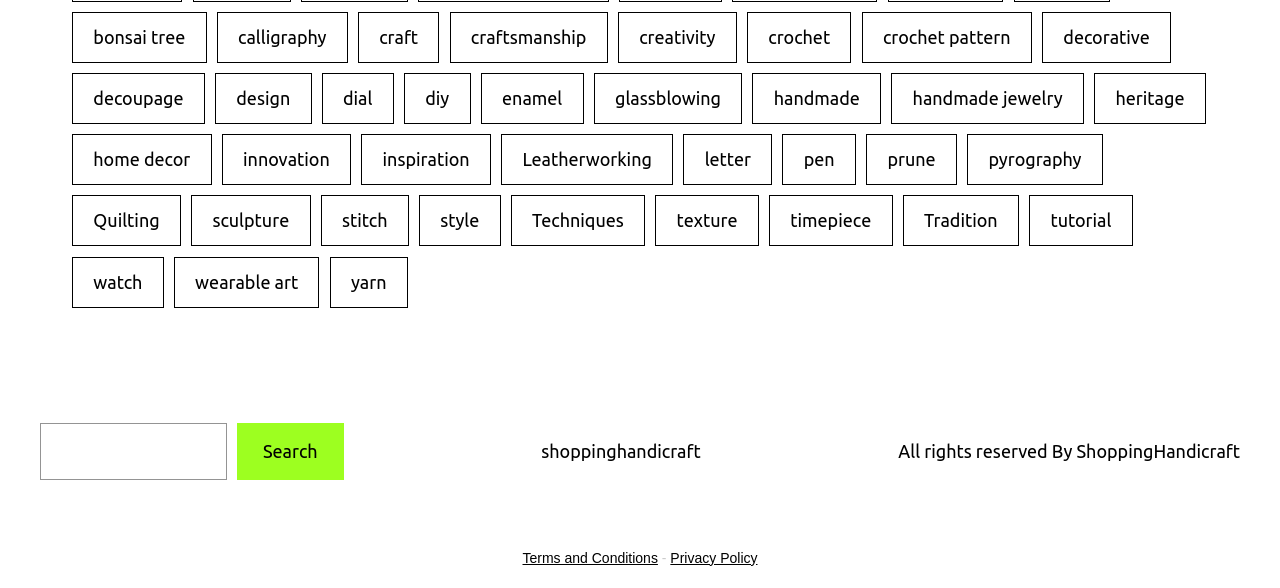Find the bounding box coordinates for the element that must be clicked to complete the instruction: "Read terms and conditions". The coordinates should be four float numbers between 0 and 1, indicated as [left, top, right, bottom].

[0.408, 0.935, 0.514, 0.962]